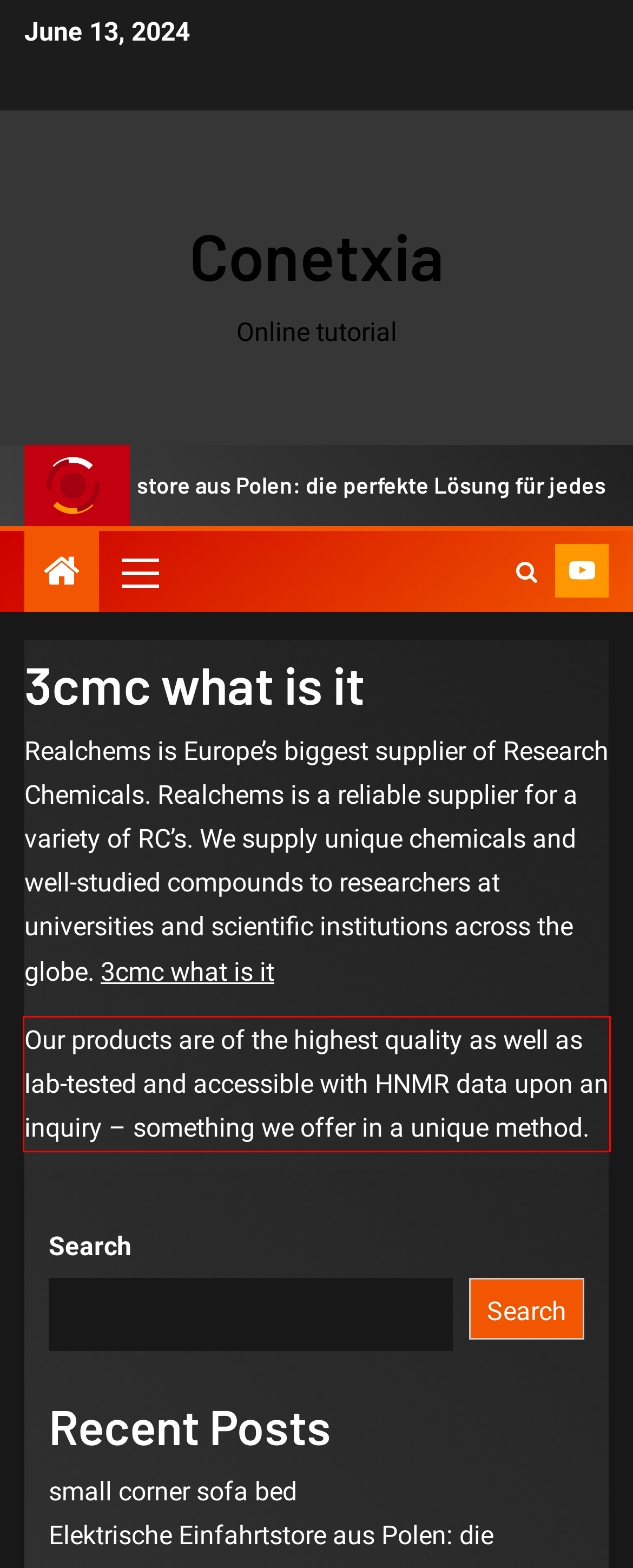Given a webpage screenshot with a red bounding box, perform OCR to read and deliver the text enclosed by the red bounding box.

Our products are of the highest quality as well as lab-tested and accessible with HNMR data upon an inquiry – something we offer in a unique method.